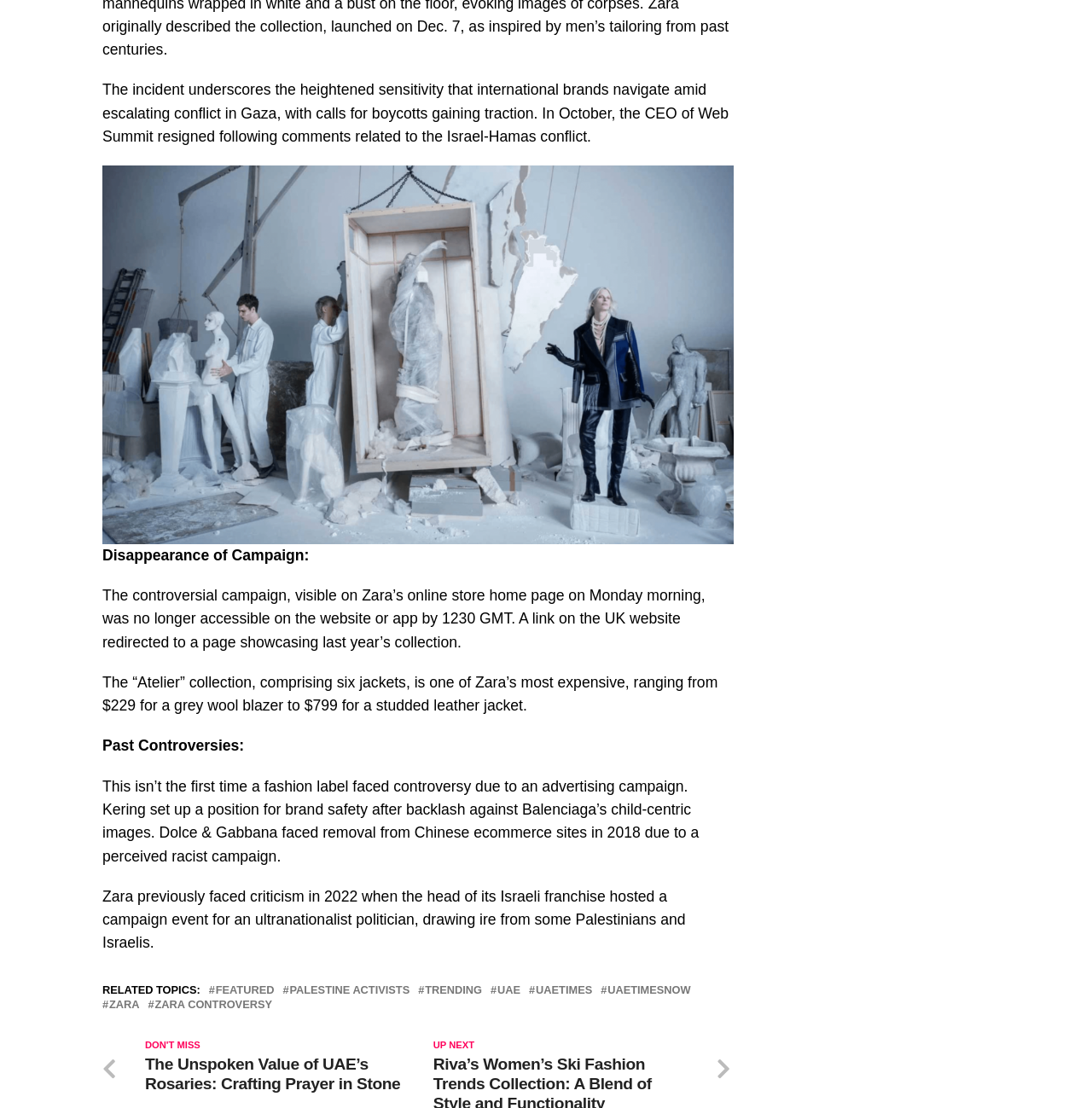Locate the bounding box coordinates of the element I should click to achieve the following instruction: "Read about 'Zara Controversy'".

[0.142, 0.903, 0.249, 0.912]